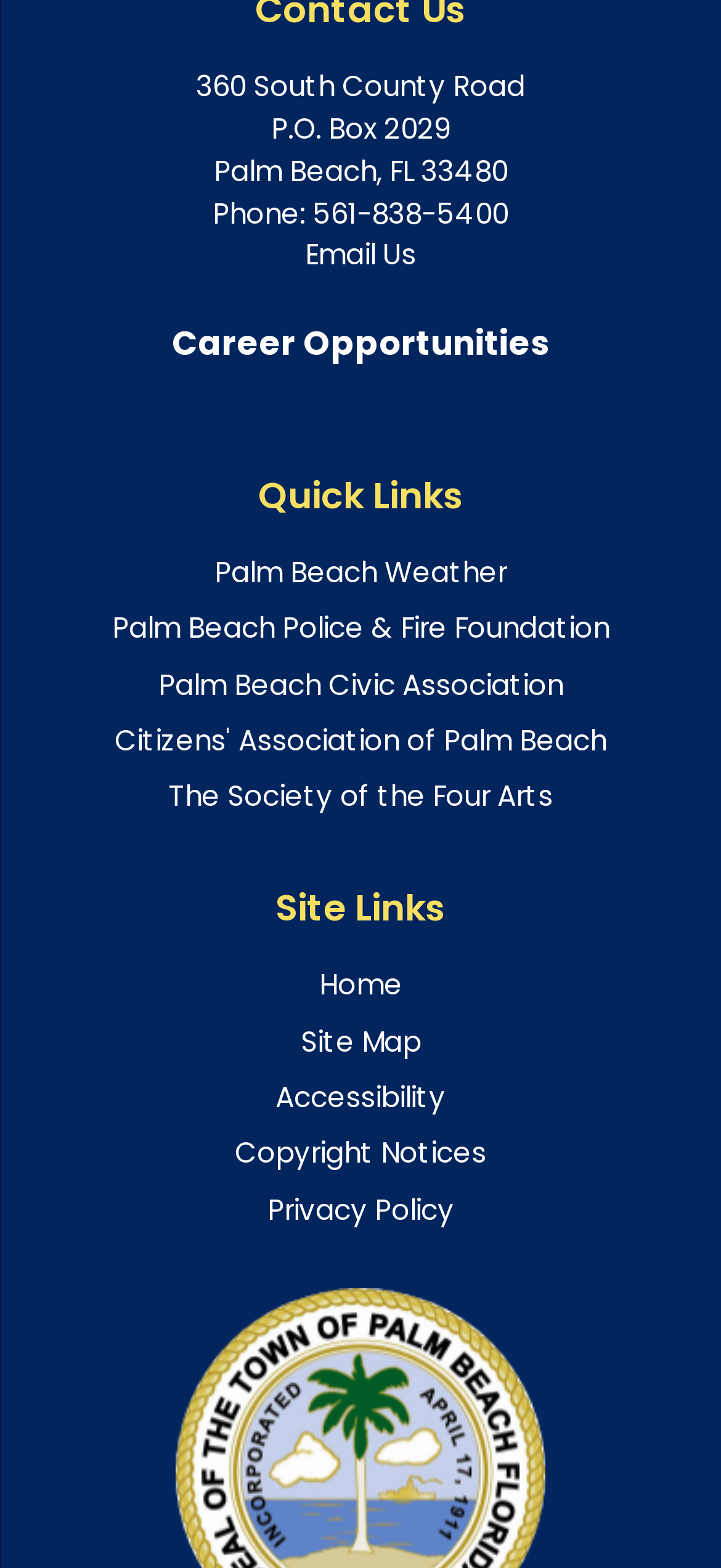Pinpoint the bounding box coordinates of the clickable area needed to execute the instruction: "Jump to Table of Contents". The coordinates should be specified as four float numbers between 0 and 1, i.e., [left, top, right, bottom].

None